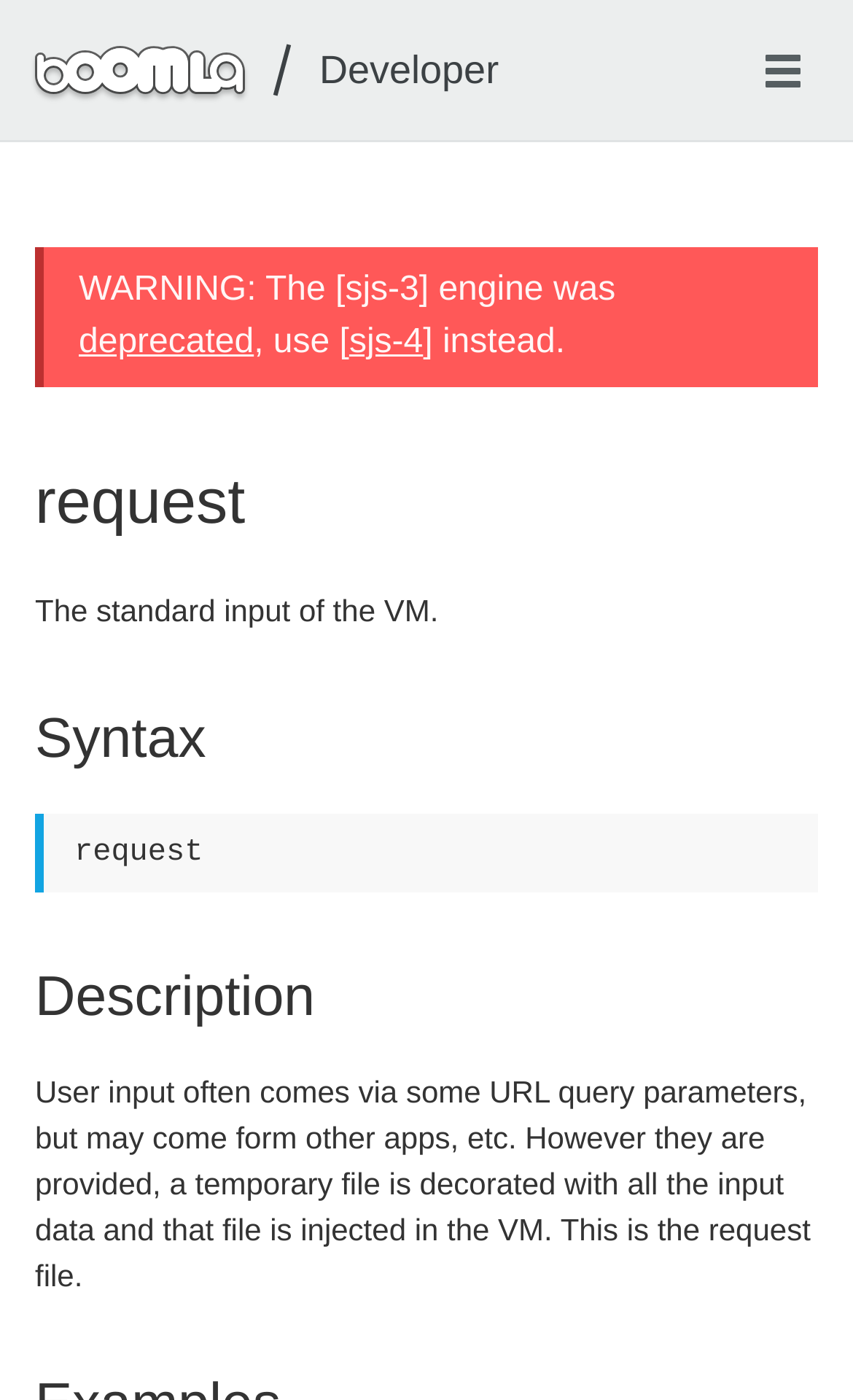Find the bounding box of the element with the following description: "GoTheoryBasicTech...". The coordinates must be four float numbers between 0 and 1, formatted as [left, top, right, bottom].

None